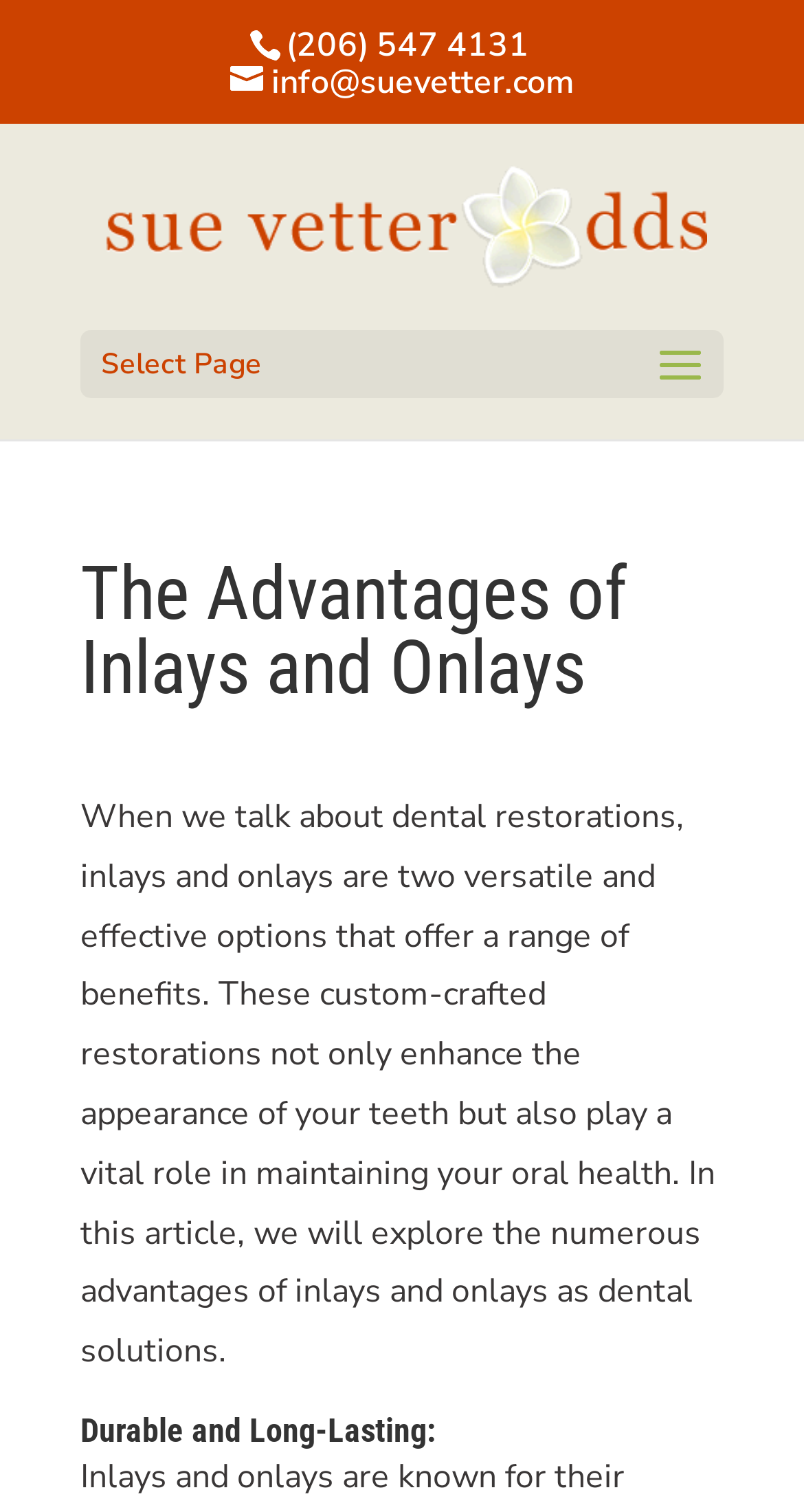Answer this question using a single word or a brief phrase:
What is the phone number of the dentist?

(206) 547 4131